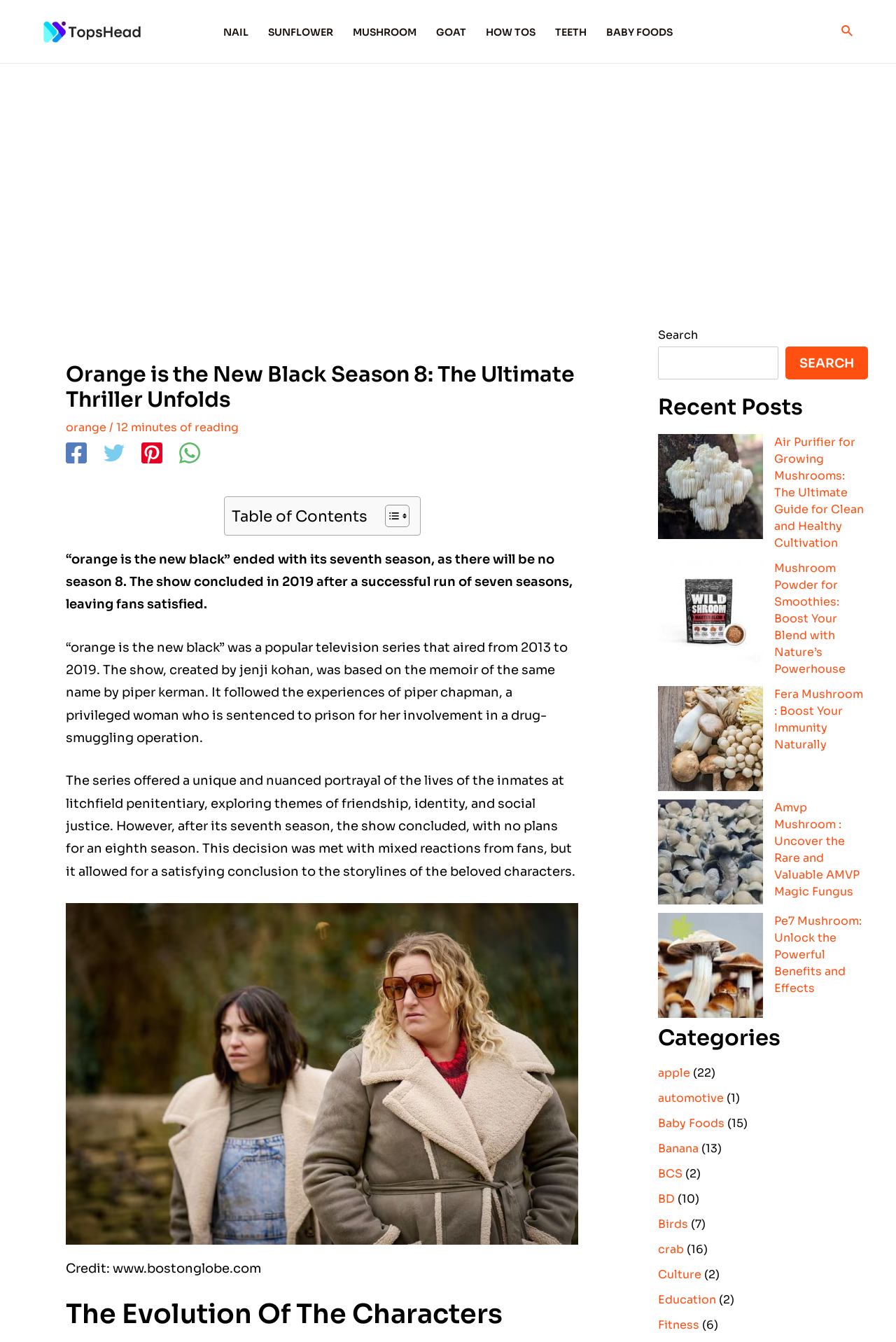Based on the element description aria-label="Advertisement" name="aswift_1" title="Advertisement", identify the bounding box coordinates for the UI element. The coordinates should be in the format (top-left x, top-left y, bottom-right x, bottom-right y) and within the 0 to 1 range.

[0.031, 0.053, 0.969, 0.199]